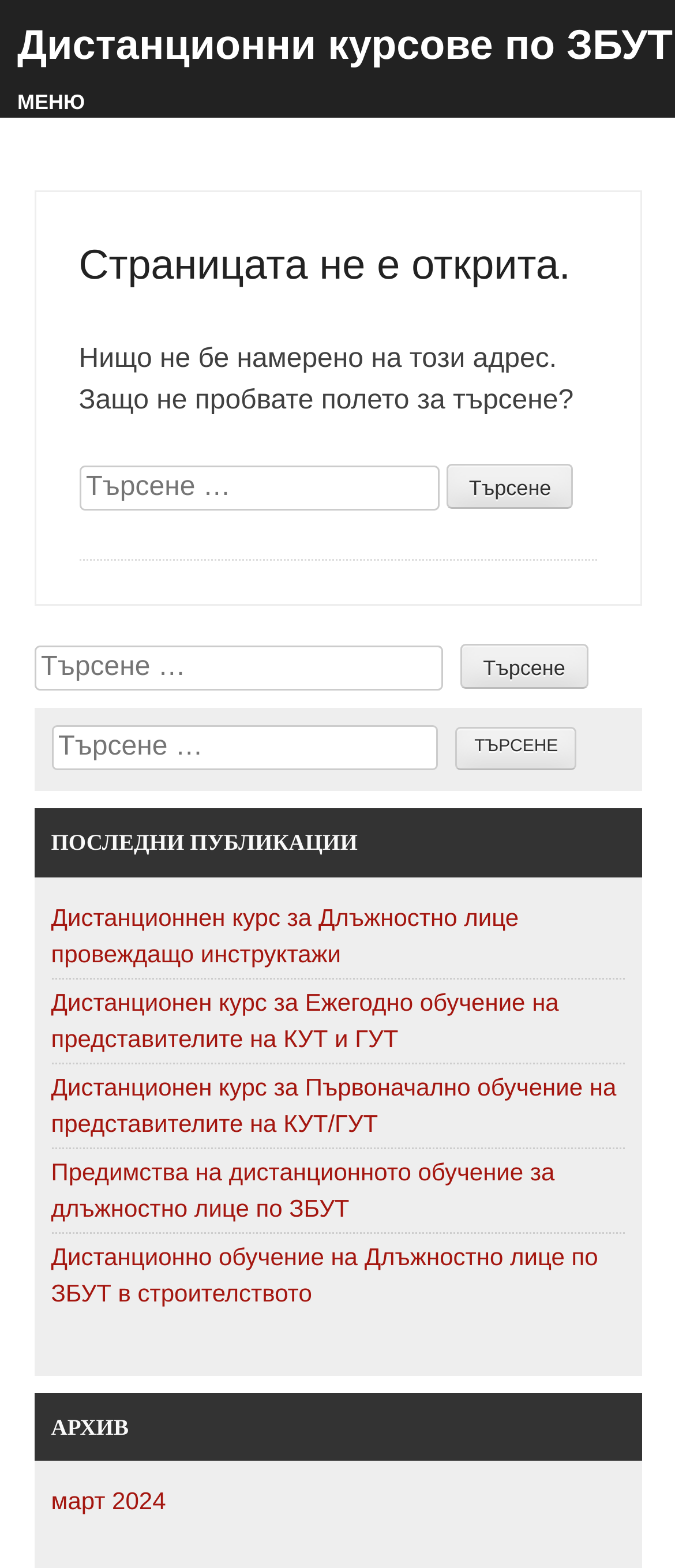Create an elaborate caption for the webpage.

The webpage appears to be a 404 error page, indicating that the requested page was not found. At the top, there is a heading that reads "Дистанционни курсове по ЗБУТ" (Distance Learning Courses on OSH), which is also a link. Below this, there is a menu heading labeled "МЕНЮ".

The main content area is divided into several sections. The first section has a heading that reads "Страницата не е открита." (The page is not open.), followed by a paragraph of text that suggests using the search function to find what the user is looking for. Below this, there is a search bar with a button labeled "Търсене" (Search).

There are two more search bars with buttons, likely allowing users to search from different locations on the page. 

Further down, there is a section labeled "ПОСЛЕДНИ ПУБЛИКАЦИИ" (Recent Publications), which lists several links to distance learning courses related to occupational safety and health. 

Finally, at the bottom of the page, there is a section labeled "АРХИВ" (Archive), which contains a single link to an archive from March 2024.